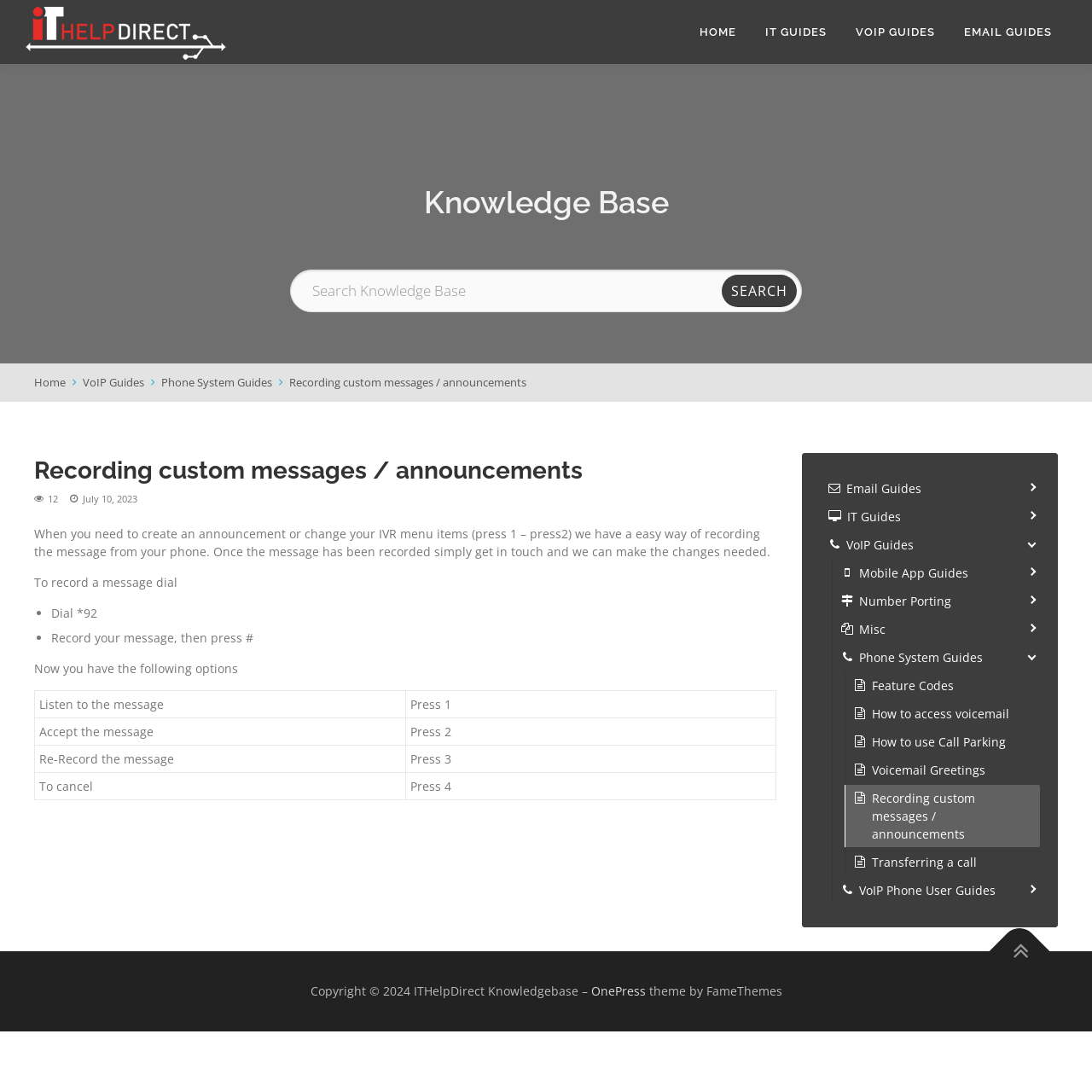What is the current page about?
Answer the question with a single word or phrase by looking at the picture.

Recording custom messages